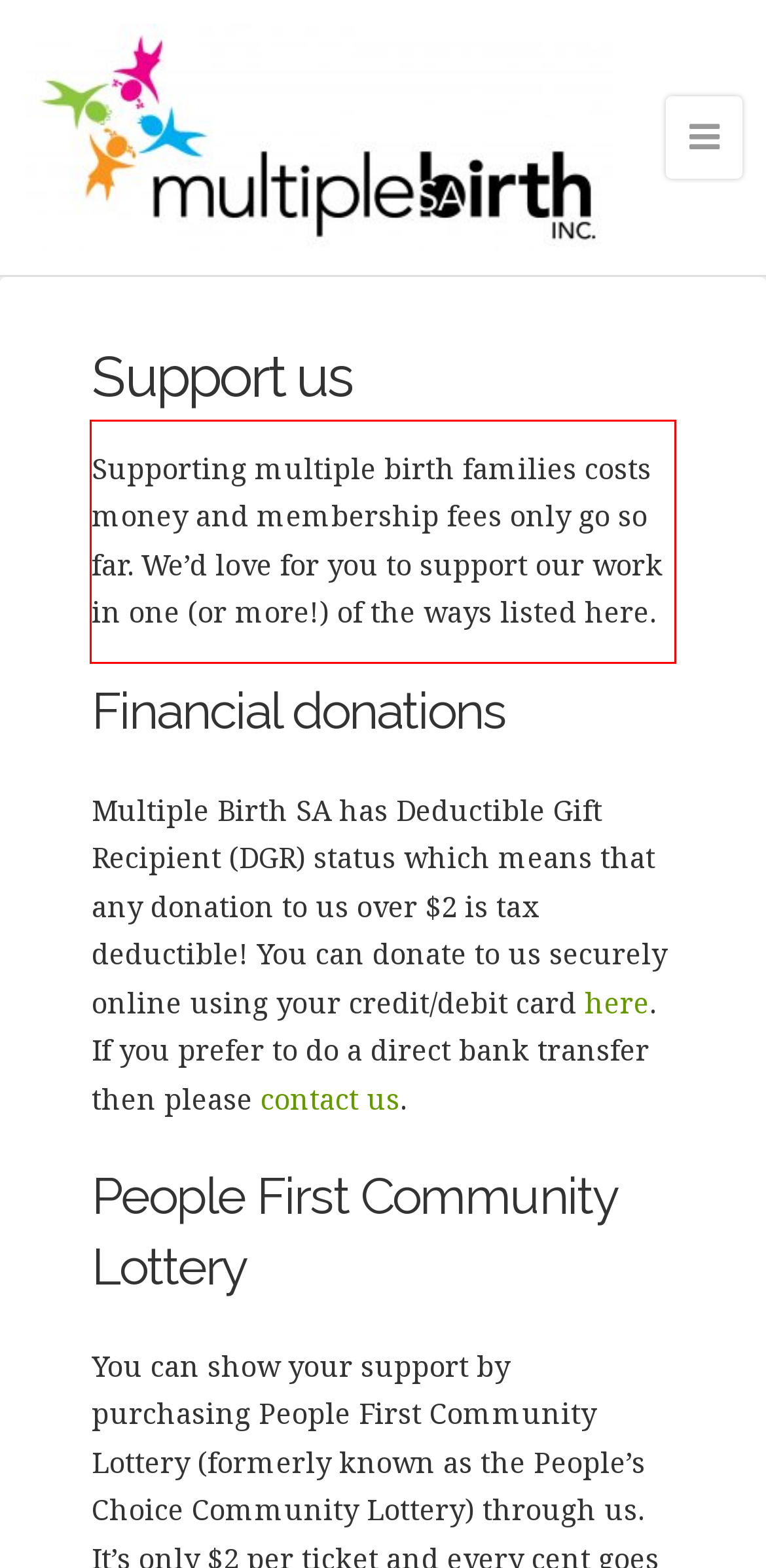Within the provided webpage screenshot, find the red rectangle bounding box and perform OCR to obtain the text content.

Supporting multiple birth families costs money and membership fees only go so far. We’d love for you to support our work in one (or more!) of the ways listed here.